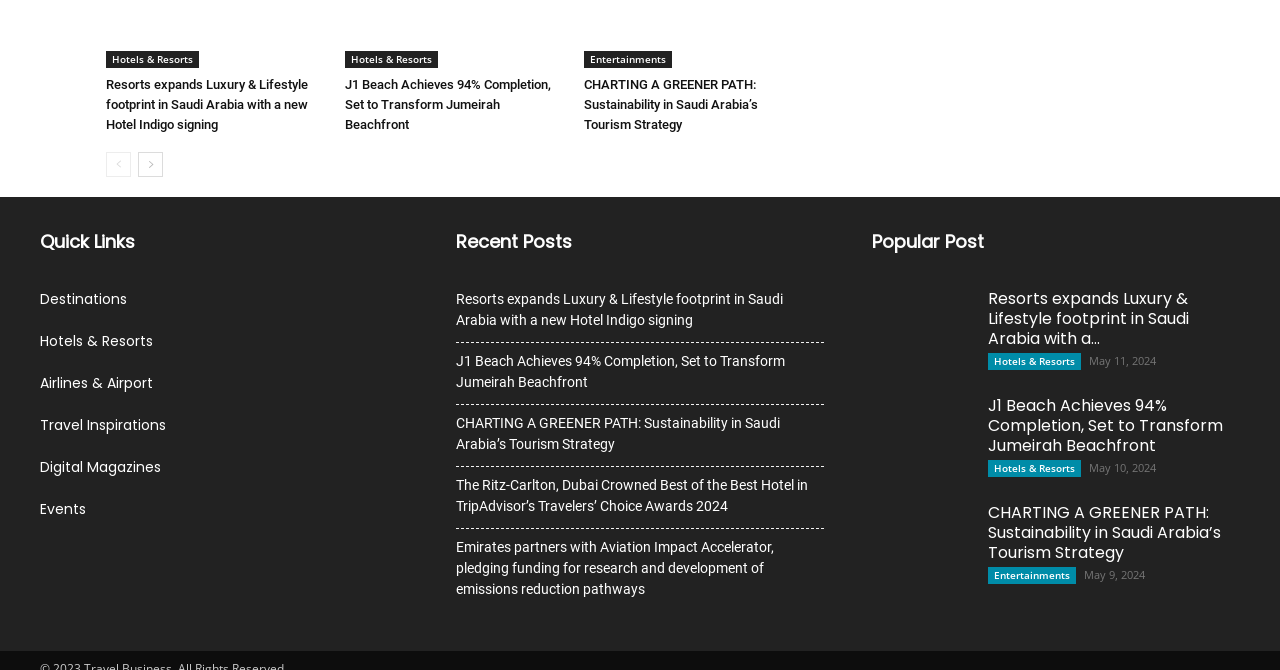Bounding box coordinates are specified in the format (top-left x, top-left y, bottom-right x, bottom-right y). All values are floating point numbers bounded between 0 and 1. Please provide the bounding box coordinate of the region this sentence describes: Travel Inspirations

[0.031, 0.62, 0.13, 0.649]